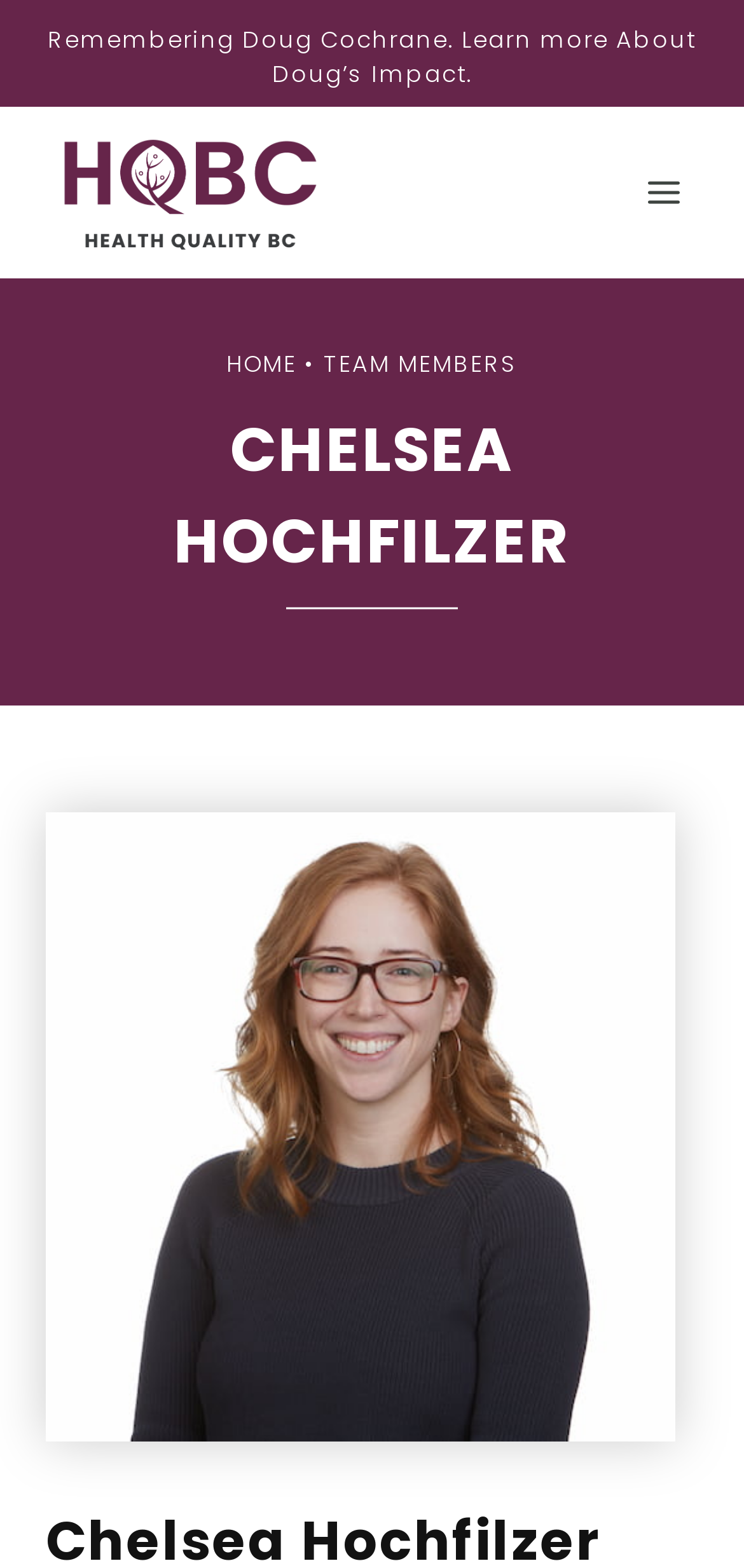What is the position of the 'Open menu' button?
Look at the image and respond with a one-word or short phrase answer.

Top right